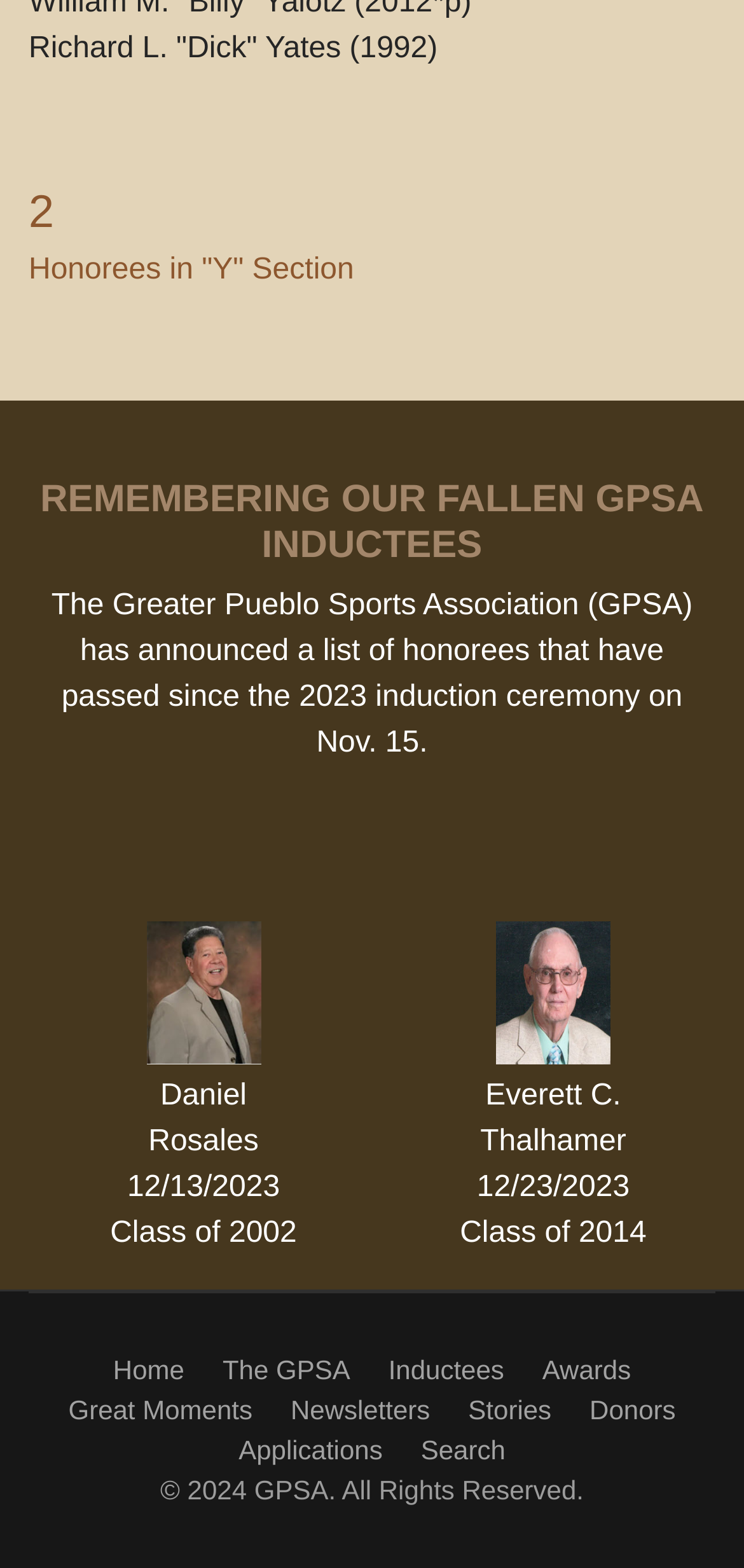How many honorees are listed on this page?
Give a detailed response to the question by analyzing the screenshot.

I counted the number of LayoutTableCell elements, which contain the information about each honoree. There are two such elements, one for Daniel Rosales and one for Everett C. Thalhamer.